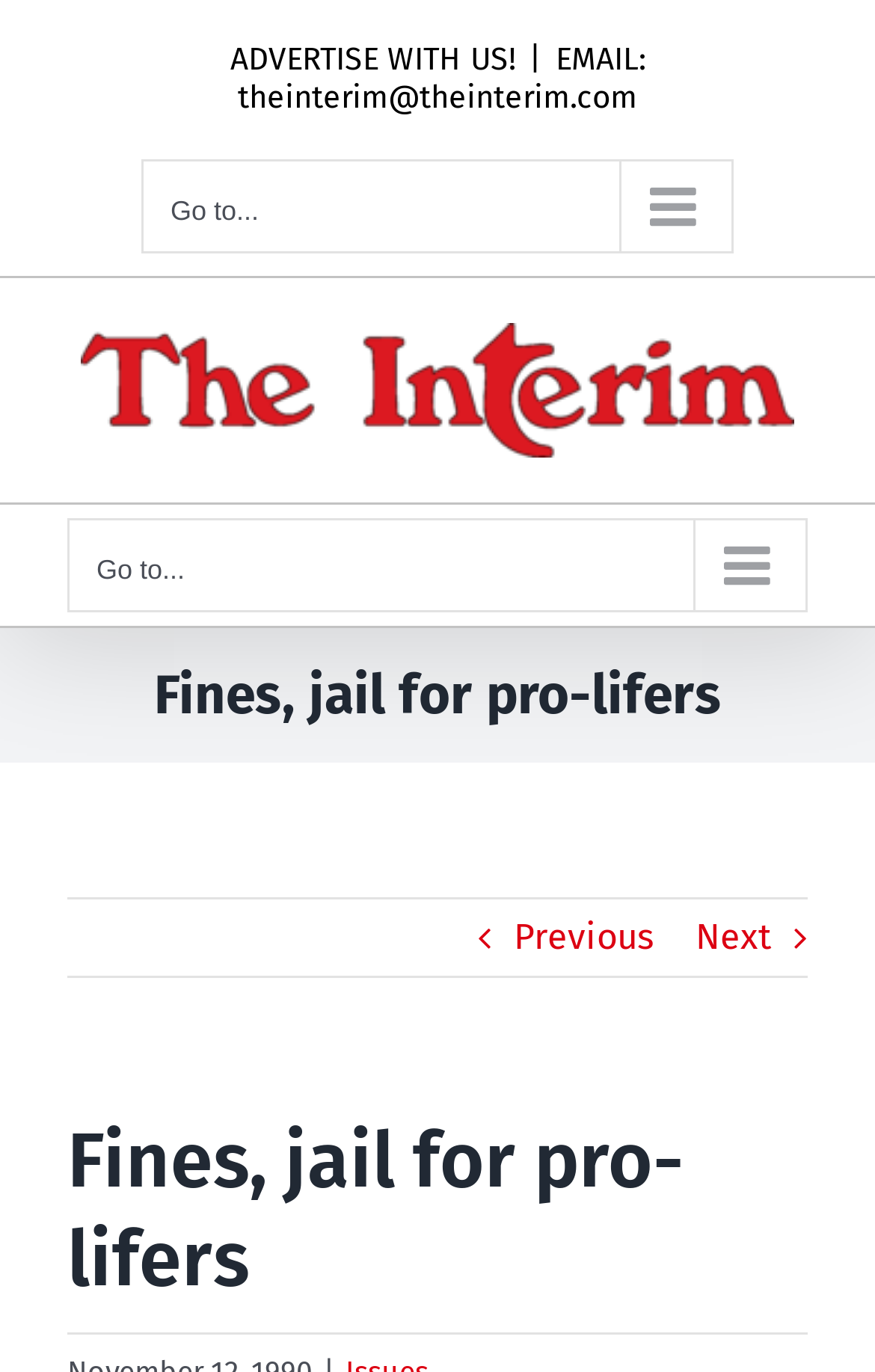Respond with a single word or short phrase to the following question: 
How many links are in the page title bar?

3